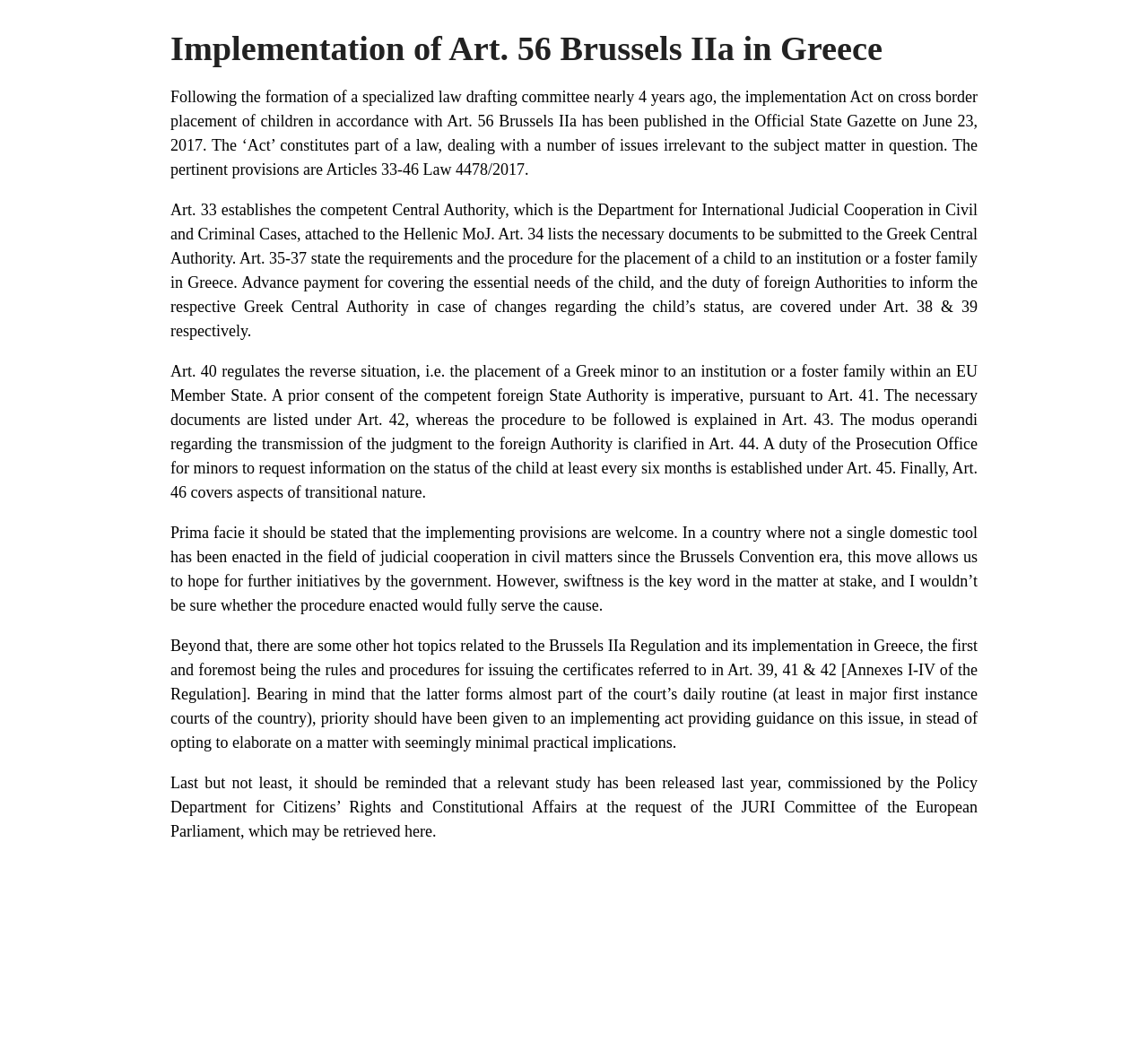What is the competent Central Authority in Greece?
Based on the image, answer the question with a single word or brief phrase.

Department for International Judicial Cooperation